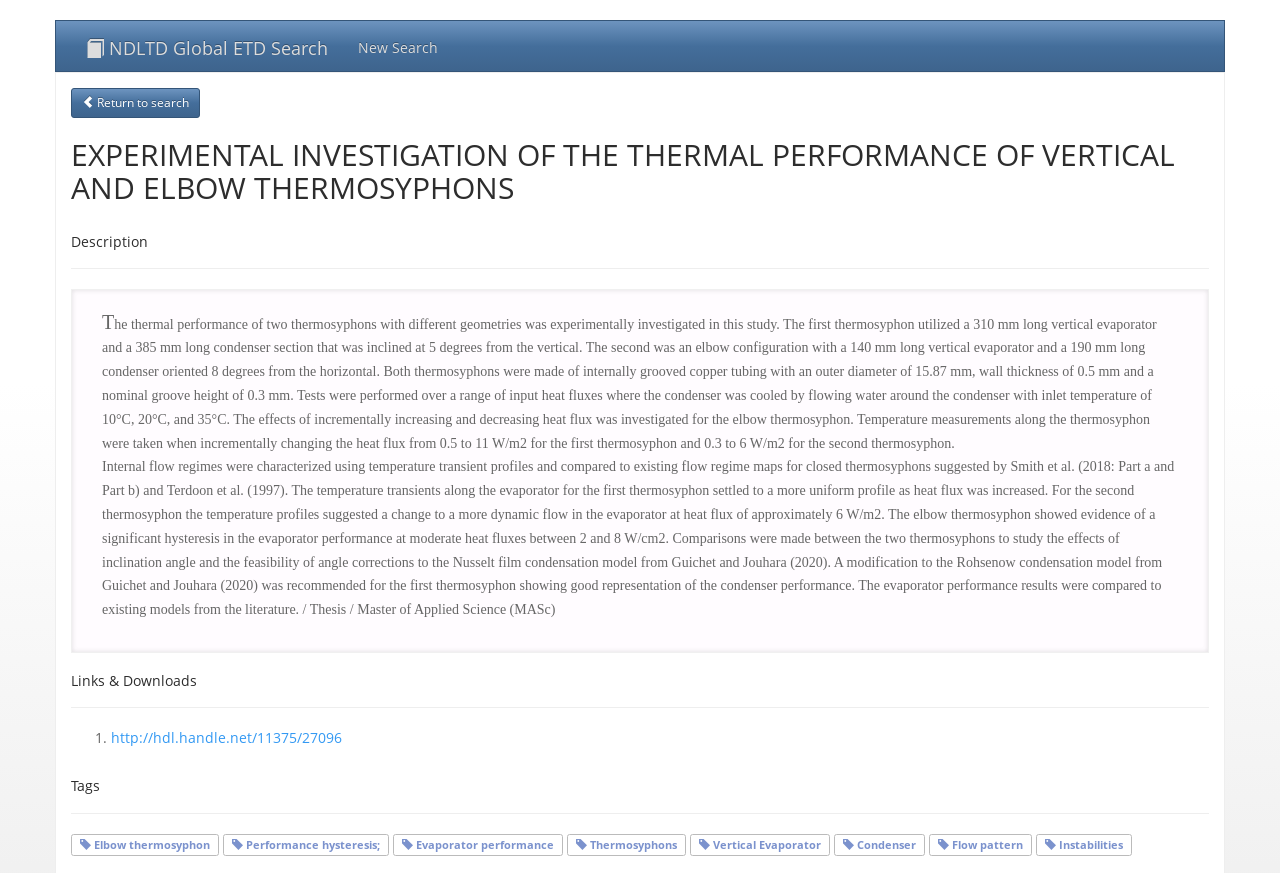How many links are provided under 'Links & Downloads'?
Using the image, respond with a single word or phrase.

1